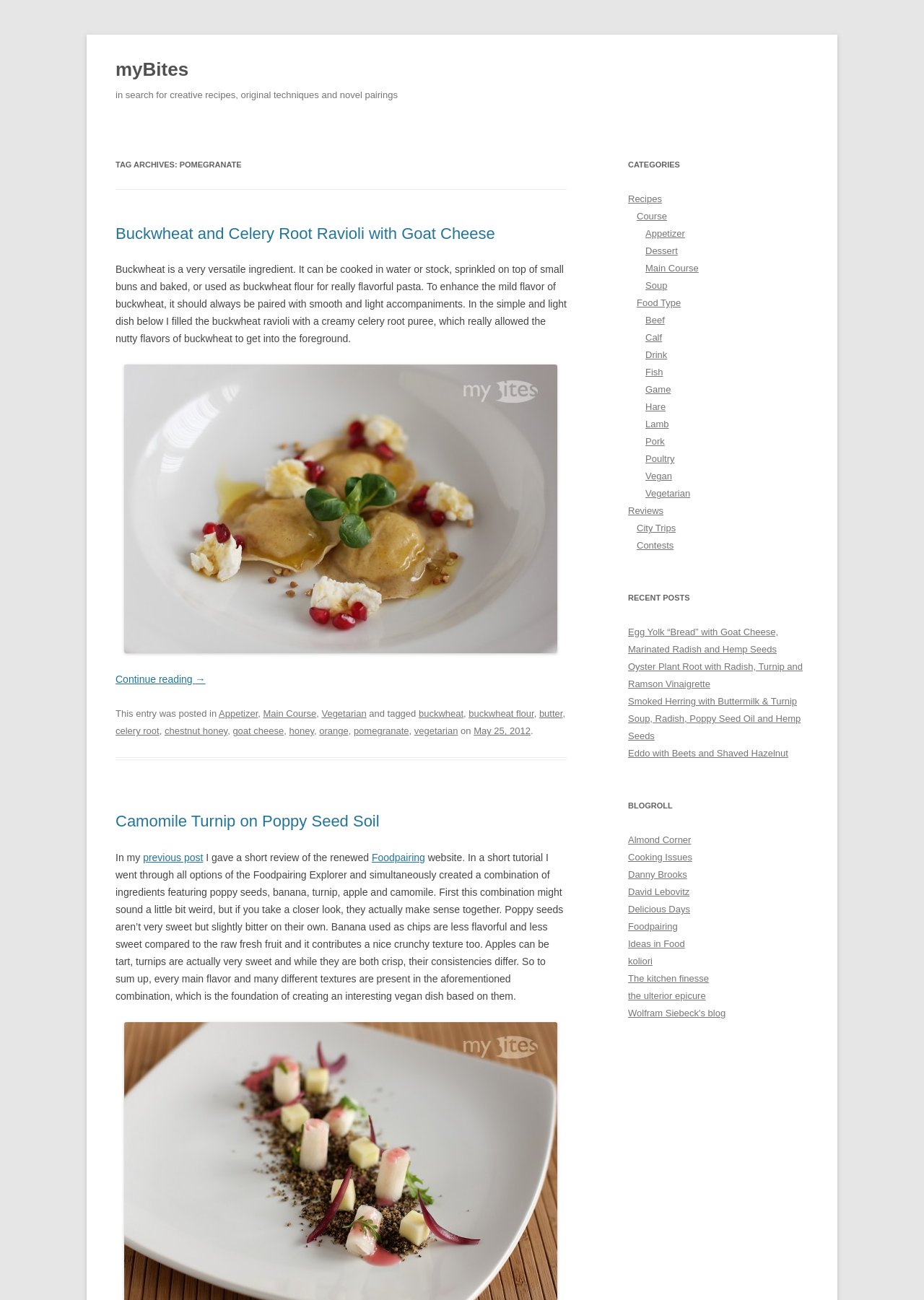Provide the bounding box coordinates of the area you need to click to execute the following instruction: "Explore the 'CATEGORIES' section".

[0.68, 0.12, 0.875, 0.133]